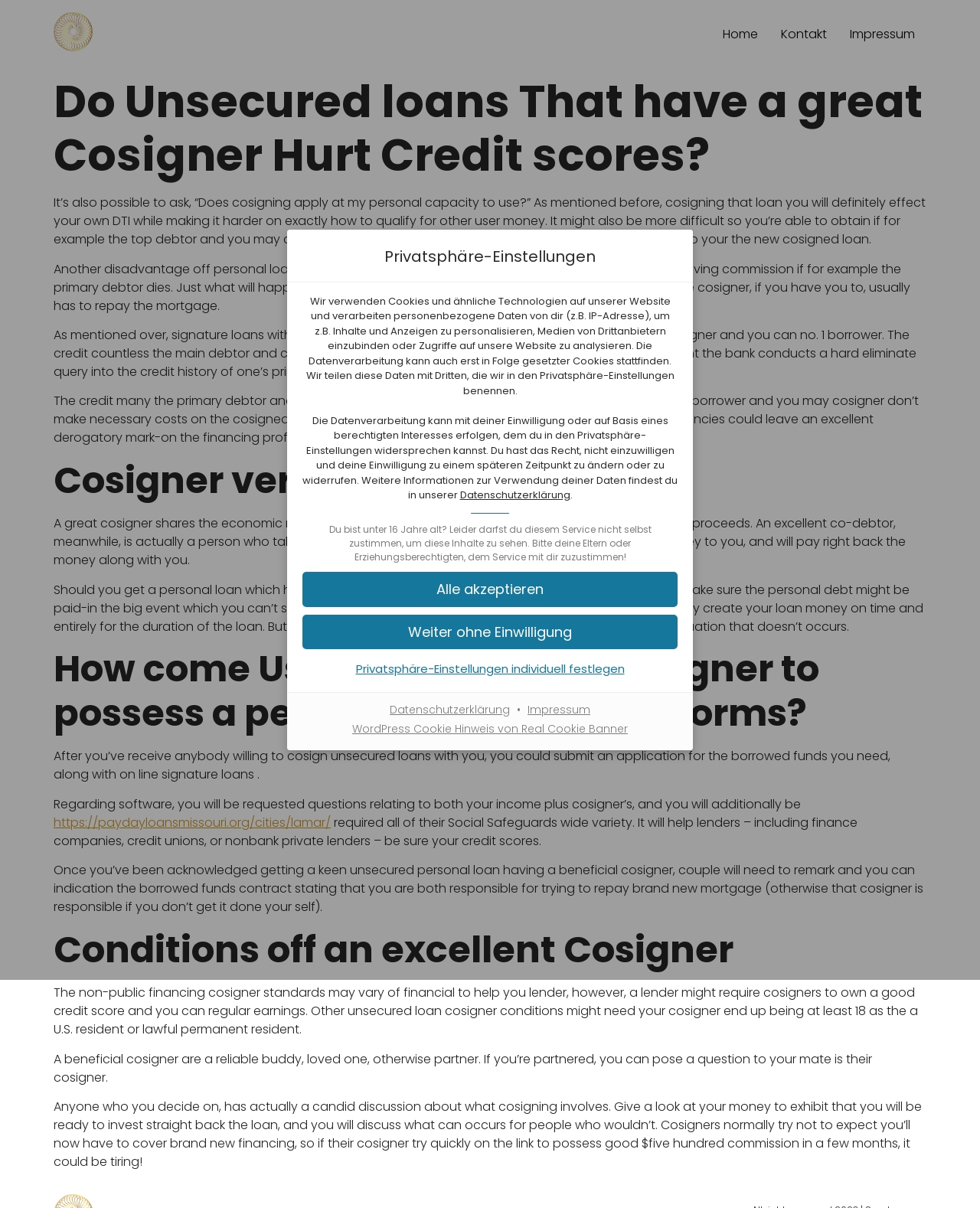Carefully examine the image and provide an in-depth answer to the question: Can minors use this service?

According to the static text element, users under the age of 16 are not allowed to use this service and are advised to ask their parents or guardians for consent.